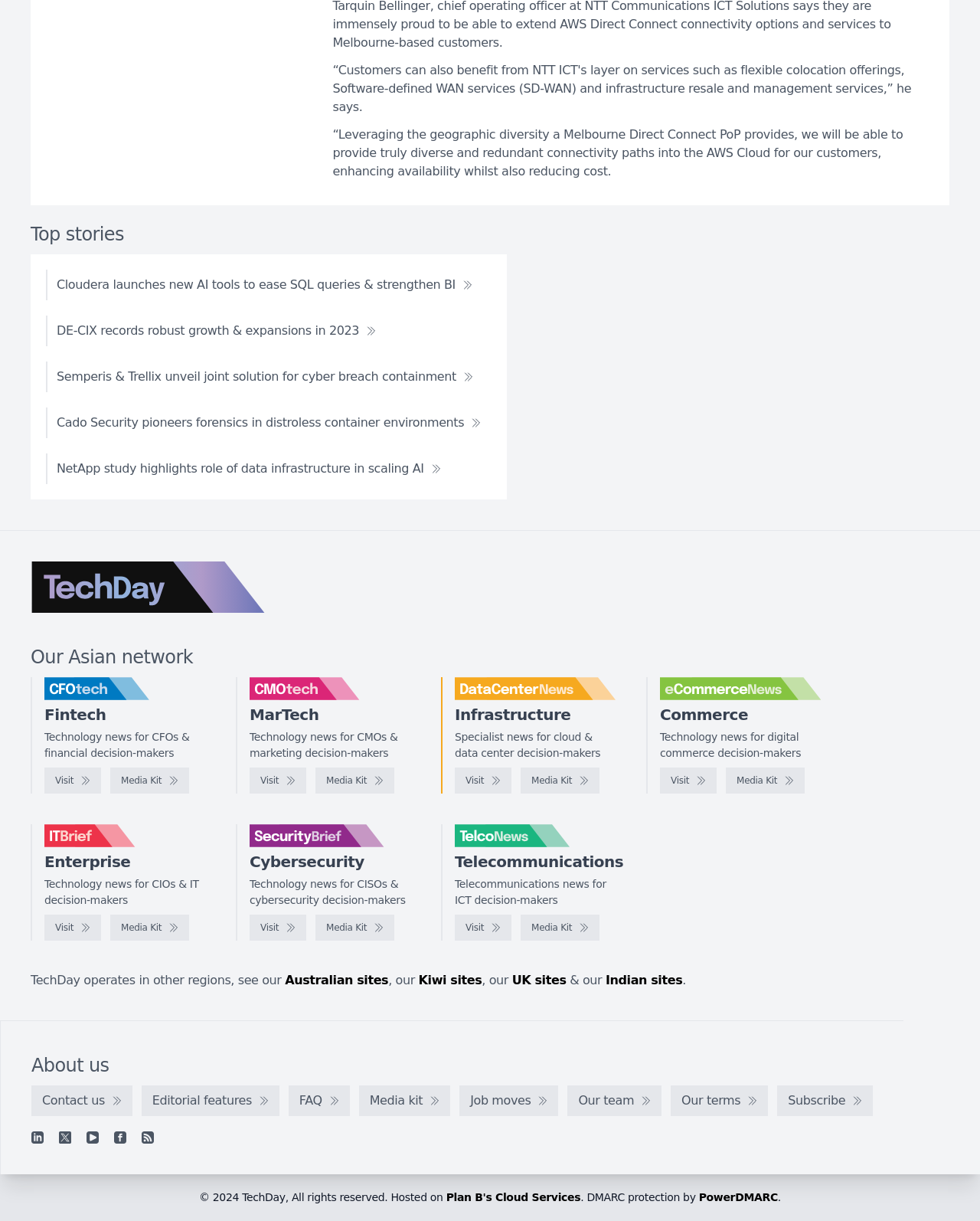Please determine the bounding box coordinates of the area that needs to be clicked to complete this task: 'Check Australian sites'. The coordinates must be four float numbers between 0 and 1, formatted as [left, top, right, bottom].

[0.291, 0.797, 0.396, 0.809]